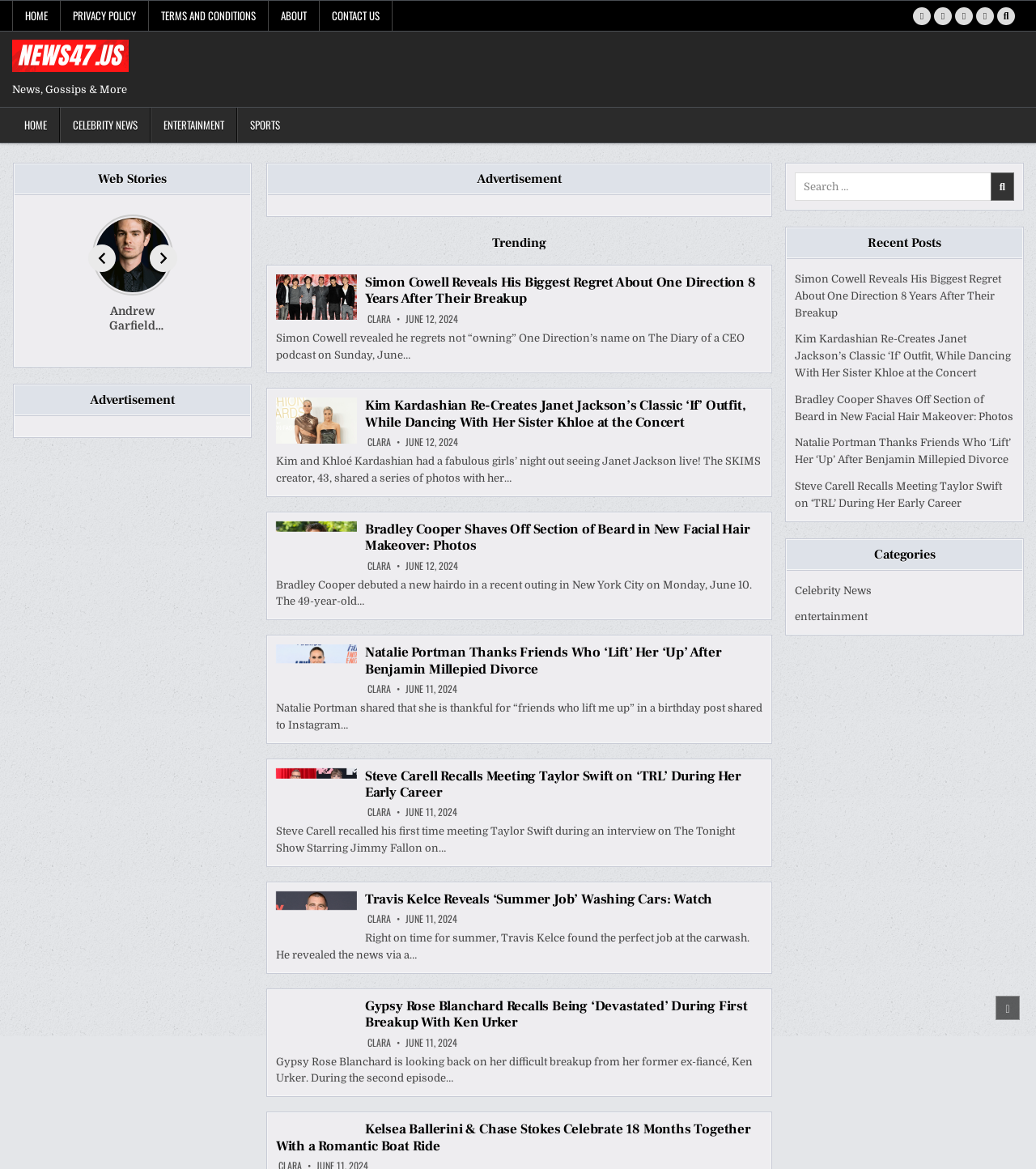Please locate the bounding box coordinates for the element that should be clicked to achieve the following instruction: "Check the latest news on CELEBRITY NEWS". Ensure the coordinates are given as four float numbers between 0 and 1, i.e., [left, top, right, bottom].

[0.058, 0.092, 0.145, 0.122]